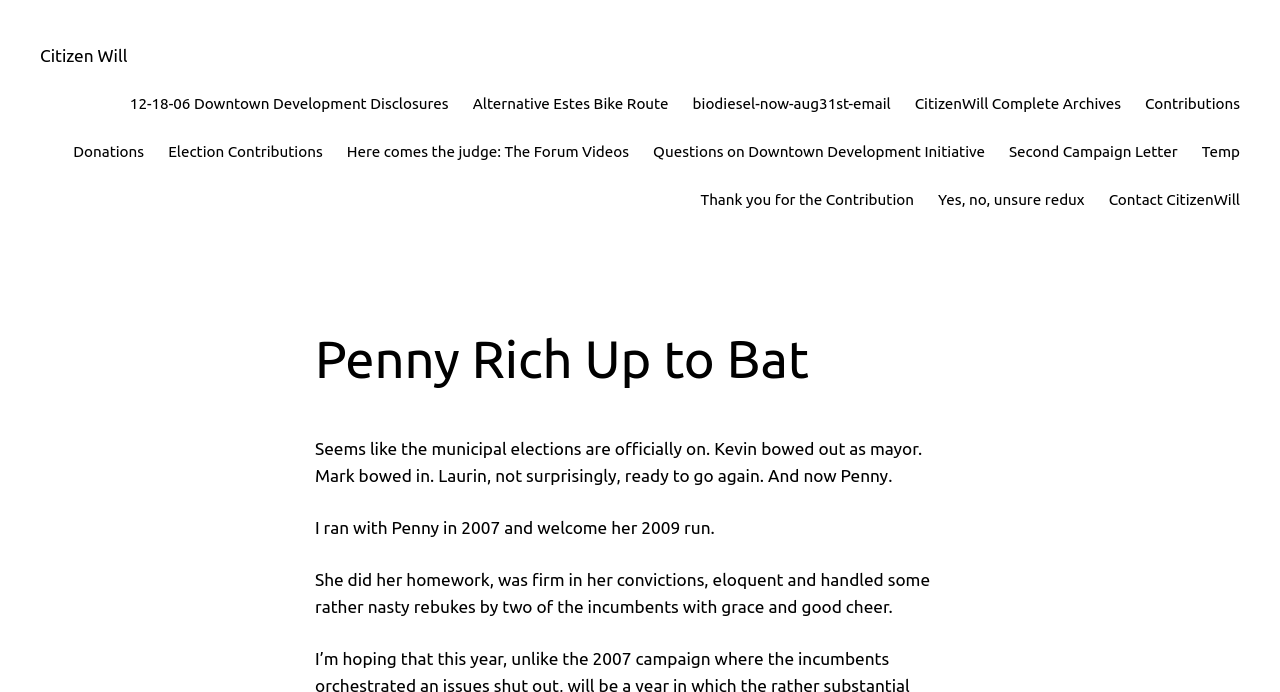Please locate the clickable area by providing the bounding box coordinates to follow this instruction: "Read the 'CitizenWill Complete Archives'".

[0.715, 0.132, 0.876, 0.168]